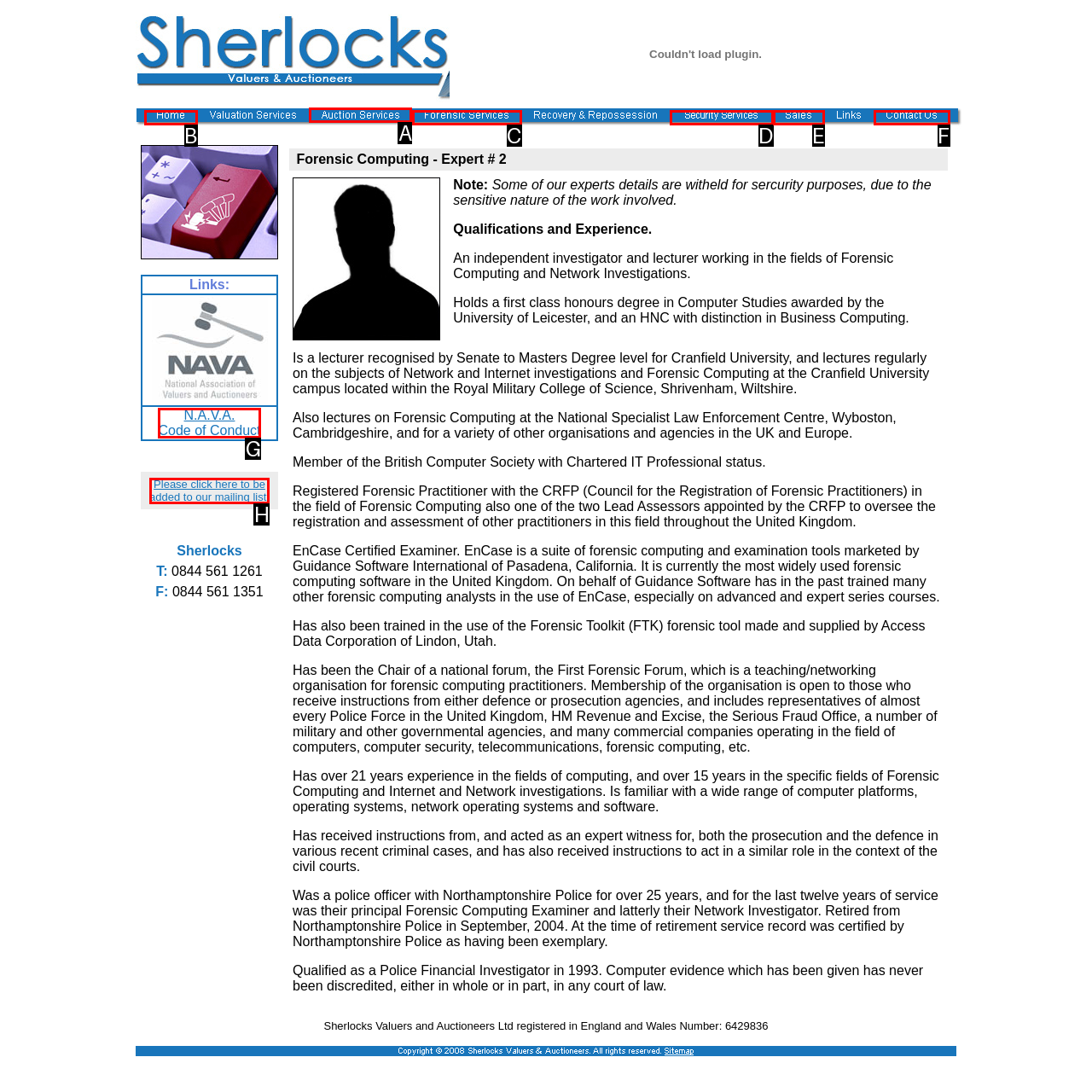Figure out which option to click to perform the following task: click auction services
Provide the letter of the correct option in your response.

A